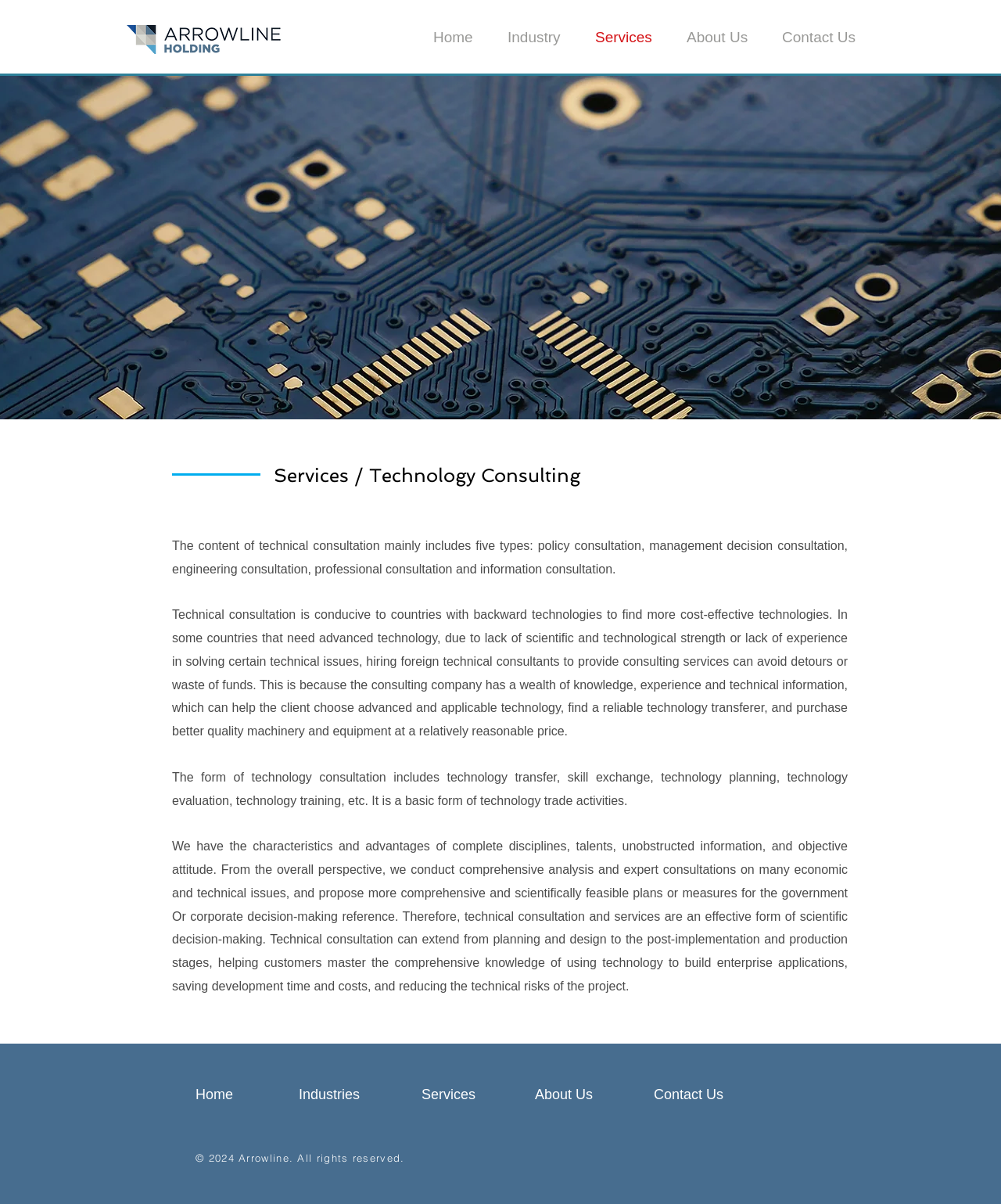Please specify the bounding box coordinates of the region to click in order to perform the following instruction: "Click the Arrowline Logo".

[0.125, 0.021, 0.282, 0.045]